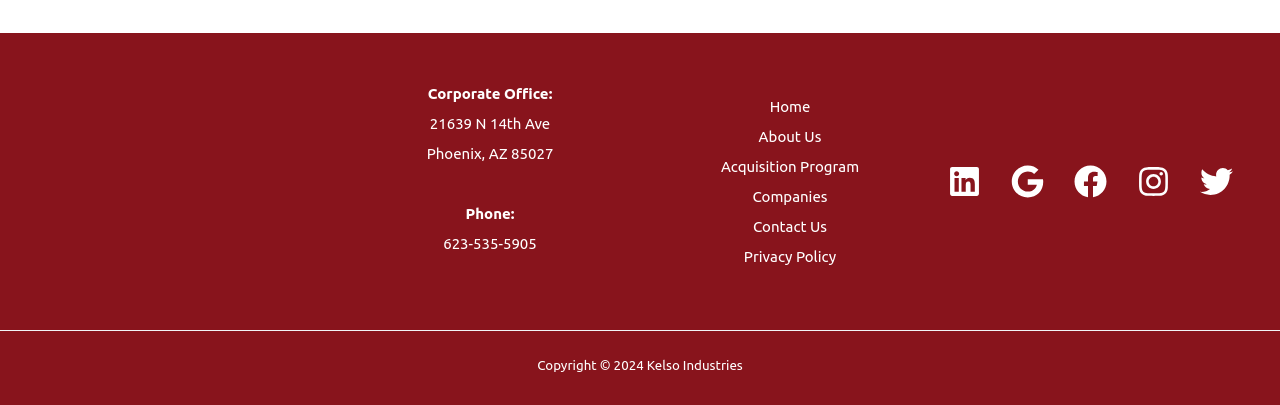Determine the bounding box of the UI element mentioned here: "alt="Kelso Industries white logo"". The coordinates must be in the format [left, top, right, bottom] with values ranging from 0 to 1.

[0.07, 0.488, 0.227, 0.53]